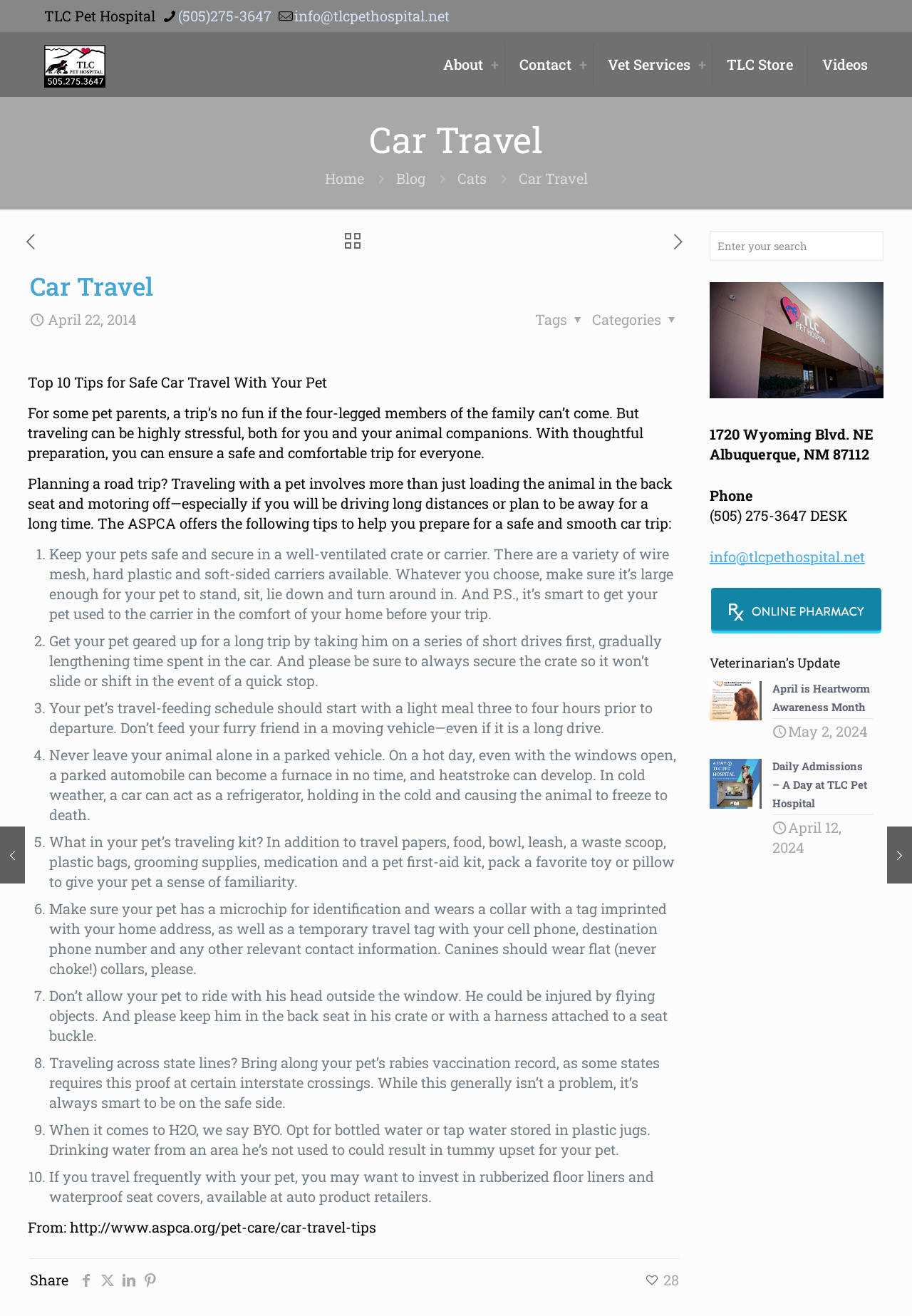Please find the bounding box coordinates of the element that you should click to achieve the following instruction: "Click the 'Contact' link". The coordinates should be presented as four float numbers between 0 and 1: [left, top, right, bottom].

[0.554, 0.024, 0.651, 0.073]